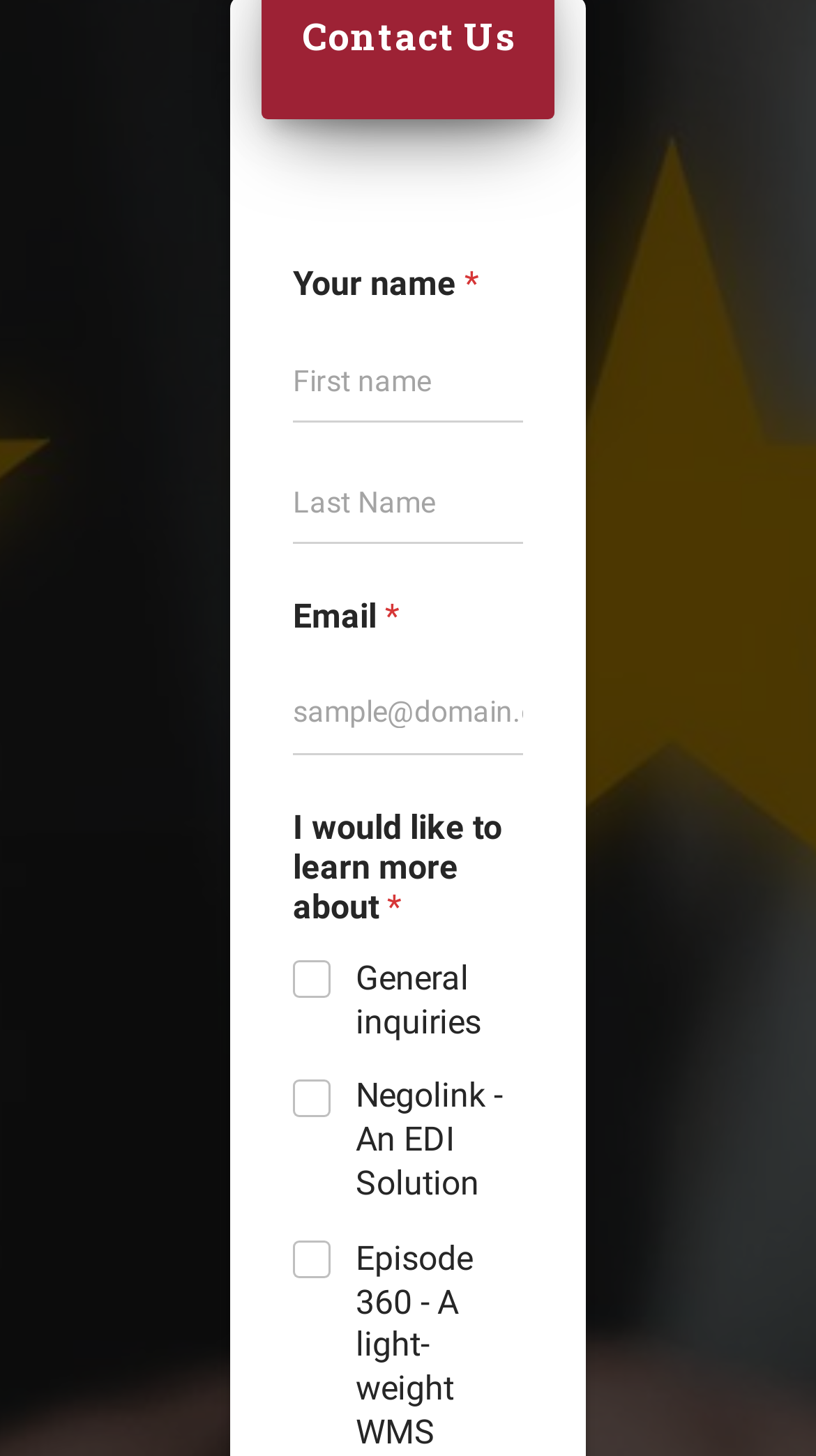Answer the question in a single word or phrase:
What are the business hours for contact?

Mon - Fri, 9:00-17:00